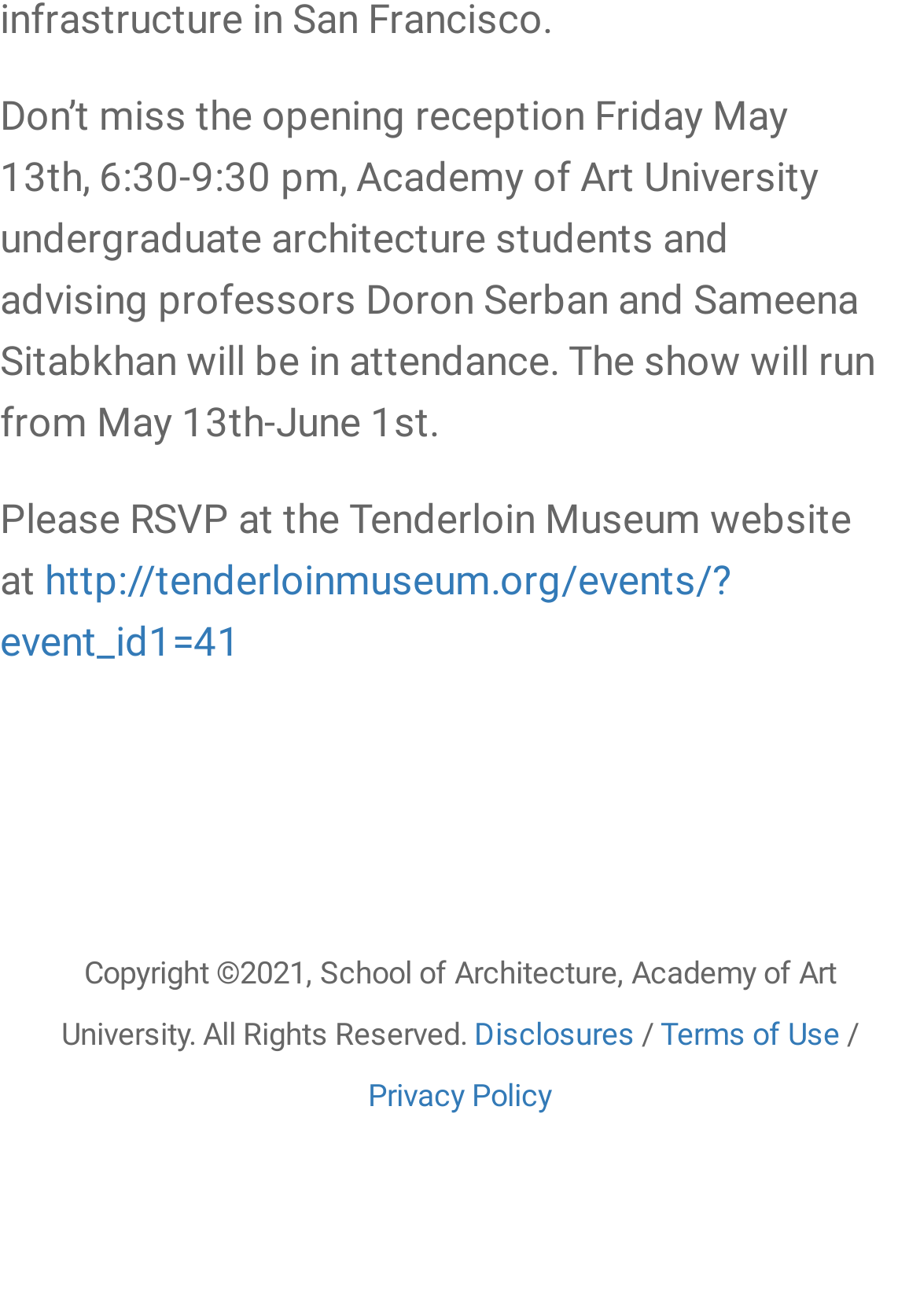Determine the bounding box for the UI element as described: "Disclosures". The coordinates should be represented as four float numbers between 0 and 1, formatted as [left, top, right, bottom].

[0.515, 0.772, 0.69, 0.799]